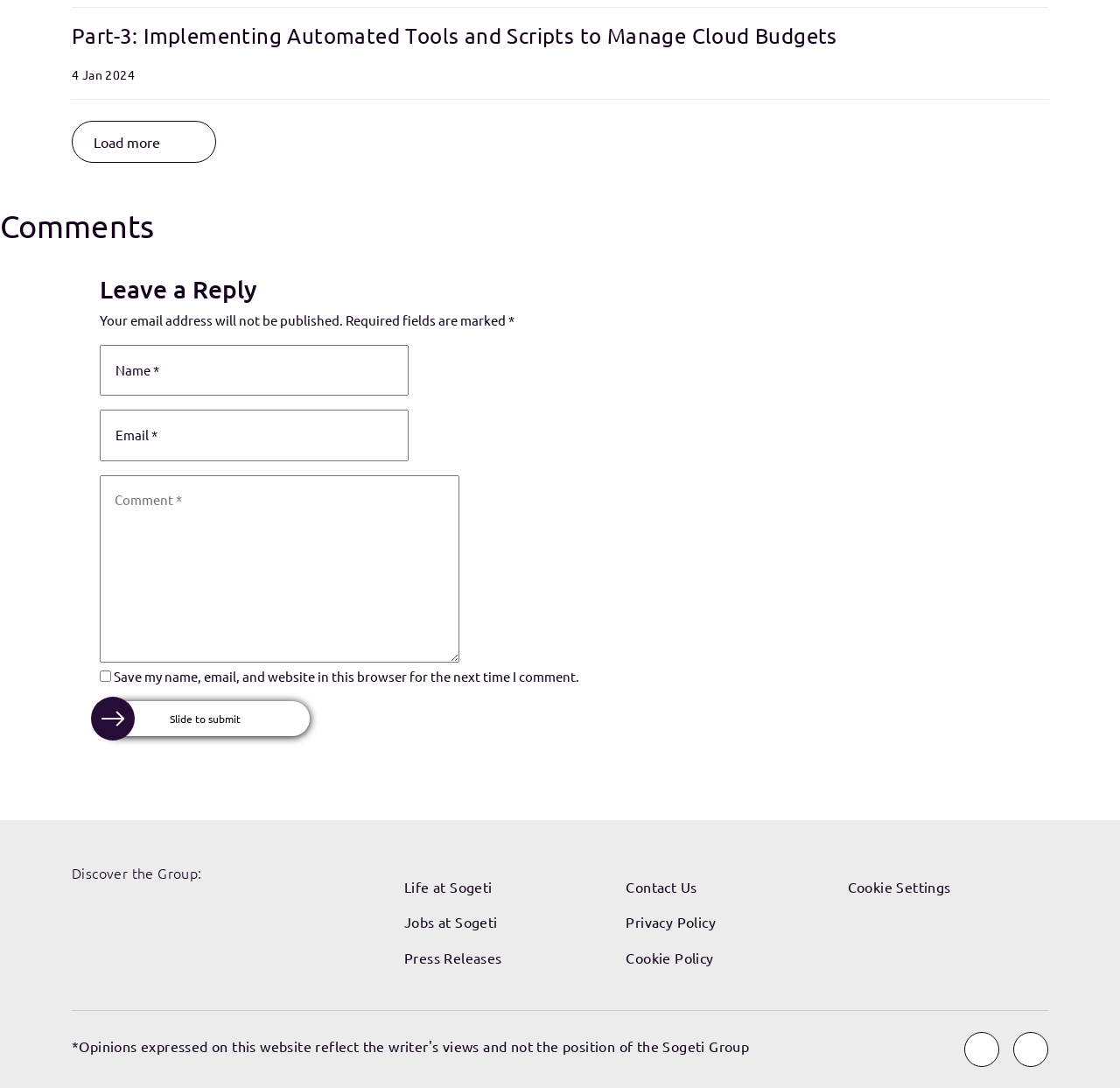Please specify the bounding box coordinates in the format (top-left x, top-left y, bottom-right x, bottom-right y), with values ranging from 0 to 1. Identify the bounding box for the UI component described as follows: aria-describedby="email-notes" name="email" placeholder="Email *"

[0.089, 0.377, 0.365, 0.424]